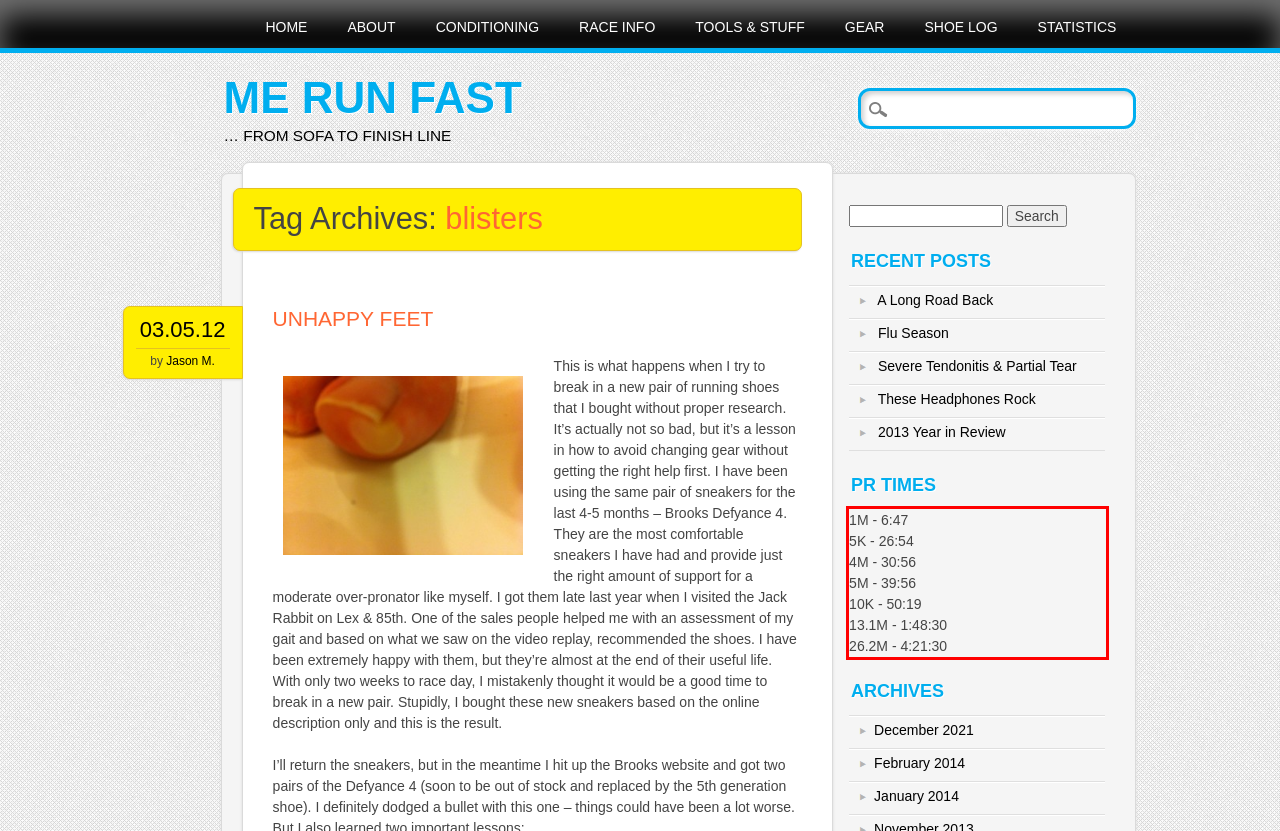You are provided with a screenshot of a webpage that includes a UI element enclosed in a red rectangle. Extract the text content inside this red rectangle.

1M - 6:47 5K - 26:54 4M - 30:56 5M - 39:56 10K - 50:19 13.1M - 1:48:30 26.2M - 4:21:30